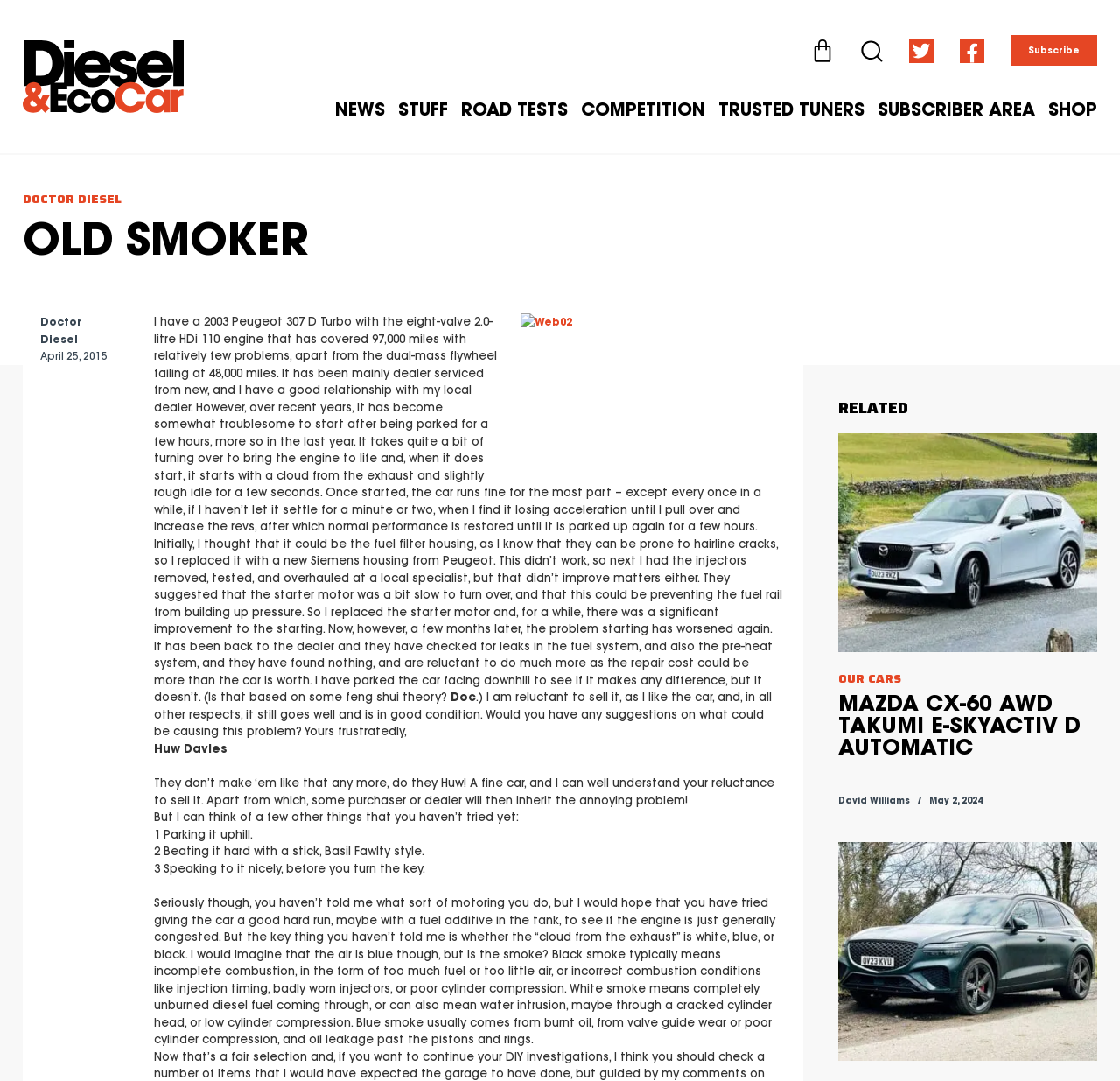What is the problem with the car's starting?
Use the information from the image to give a detailed answer to the question.

The article describes the problem as 'it has become somewhat troublesome to start after being parked for a few hours...' and 'it takes quite a bit of turning over to bring the engine to life...' which indicates that the car has difficulty starting.